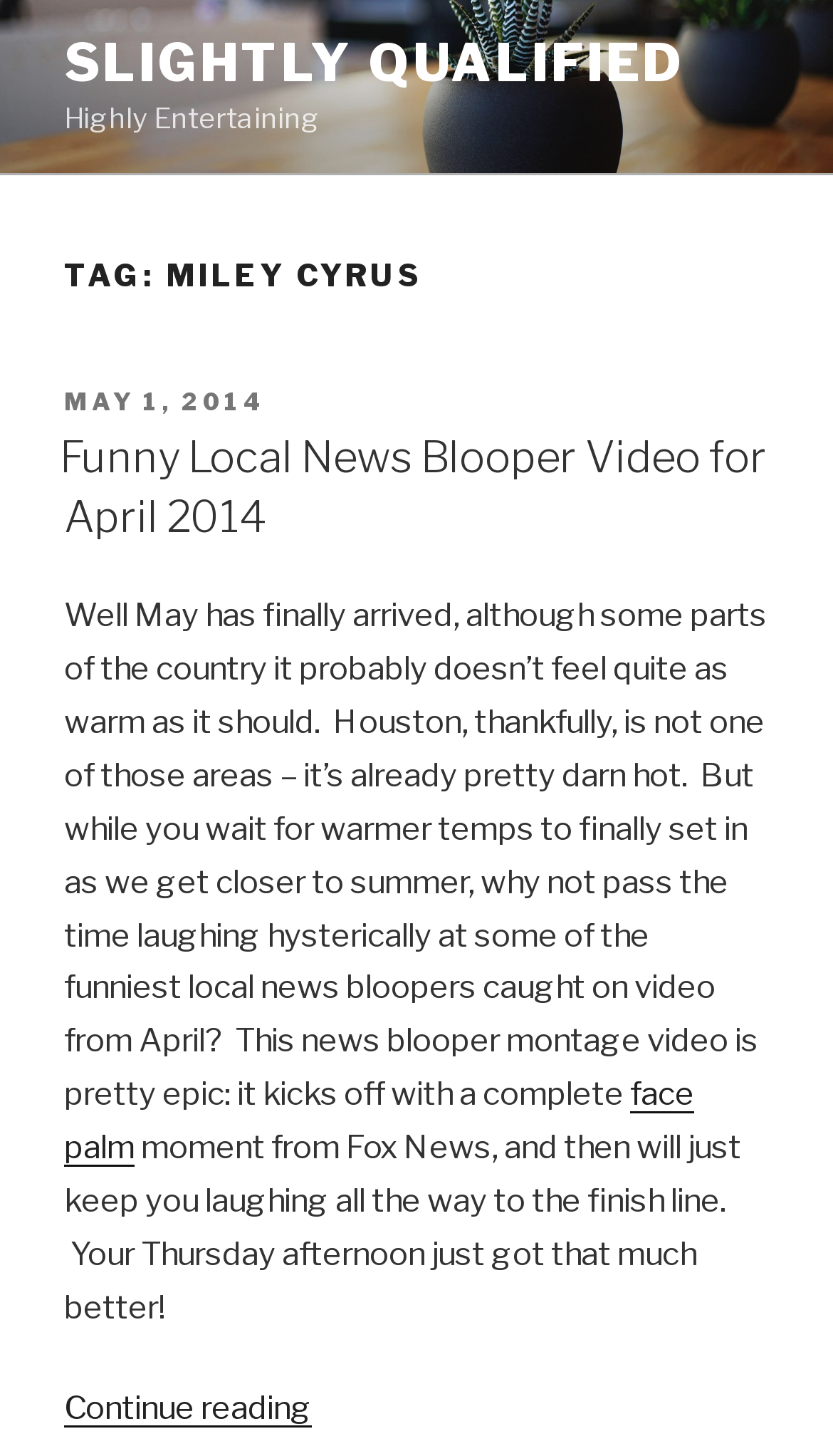Summarize the webpage with intricate details.

The webpage is about Miley Cyrus, with a prominent image of "Slightly Qualified" at the top, spanning the entire width of the page. Below the image, there is a link "SLIGHTLY QUALIFIED" and a static text "Highly Entertaining" positioned side by side. 

A heading "TAG: MILEY CYRUS" is located below, which contains a subheading "POSTED ON" followed by a link "MAY 1, 2014" with a timestamp. The main content of the page is an article titled "Funny Local News Blooper Video for April 2014", which is a link. The article's text is a humorous passage about laughing at local news bloopers caught on video from April. The text is divided into paragraphs, with a link "face palm" in the middle and another link "Continue reading “Funny Local News Blooper Video for April 2014”" at the bottom. 

At the very top of the page, there is a small link "Skip to content" positioned at the top-left corner.